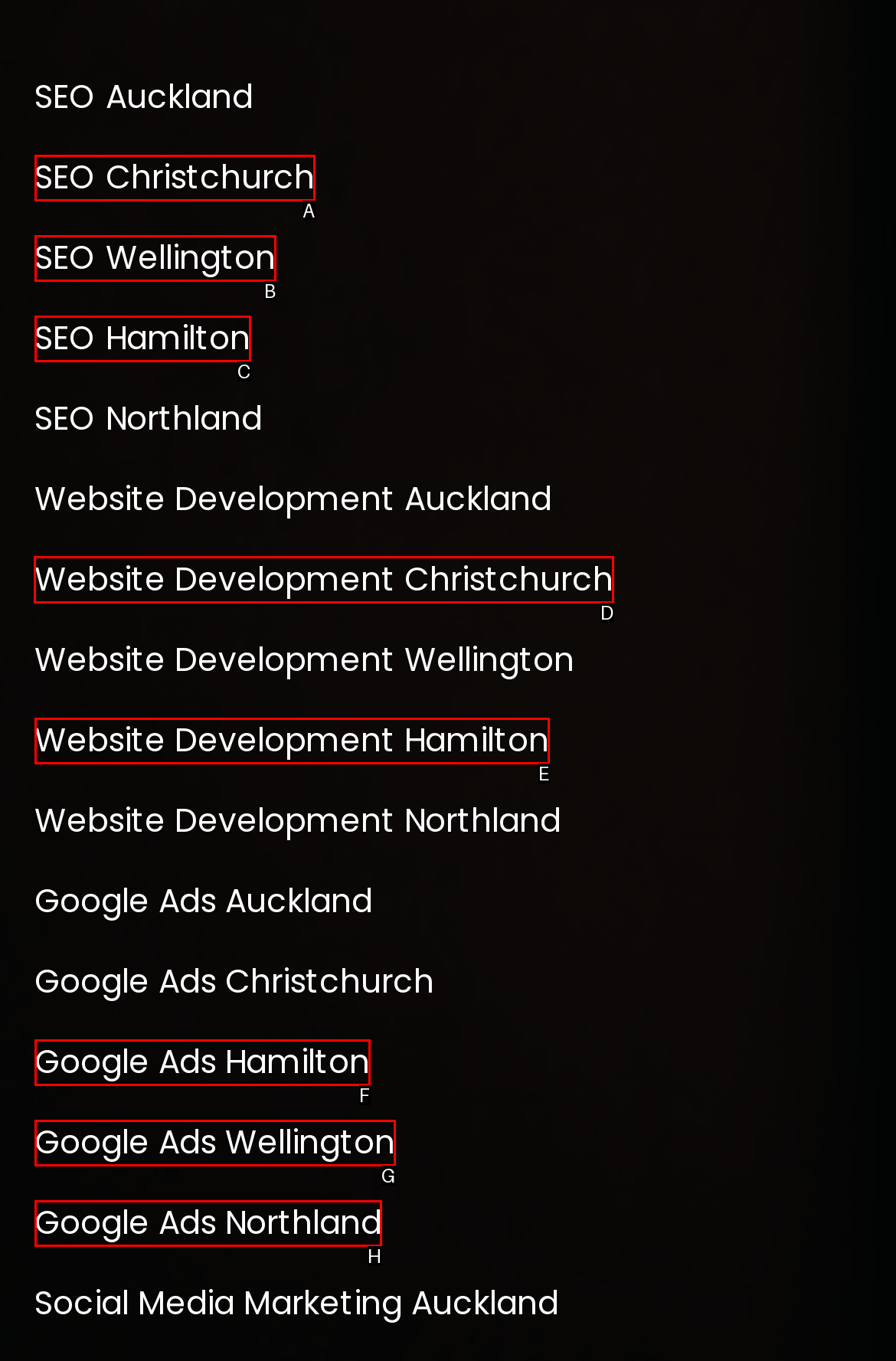Select the appropriate HTML element to click for the following task: visit Website Development Christchurch
Answer with the letter of the selected option from the given choices directly.

D